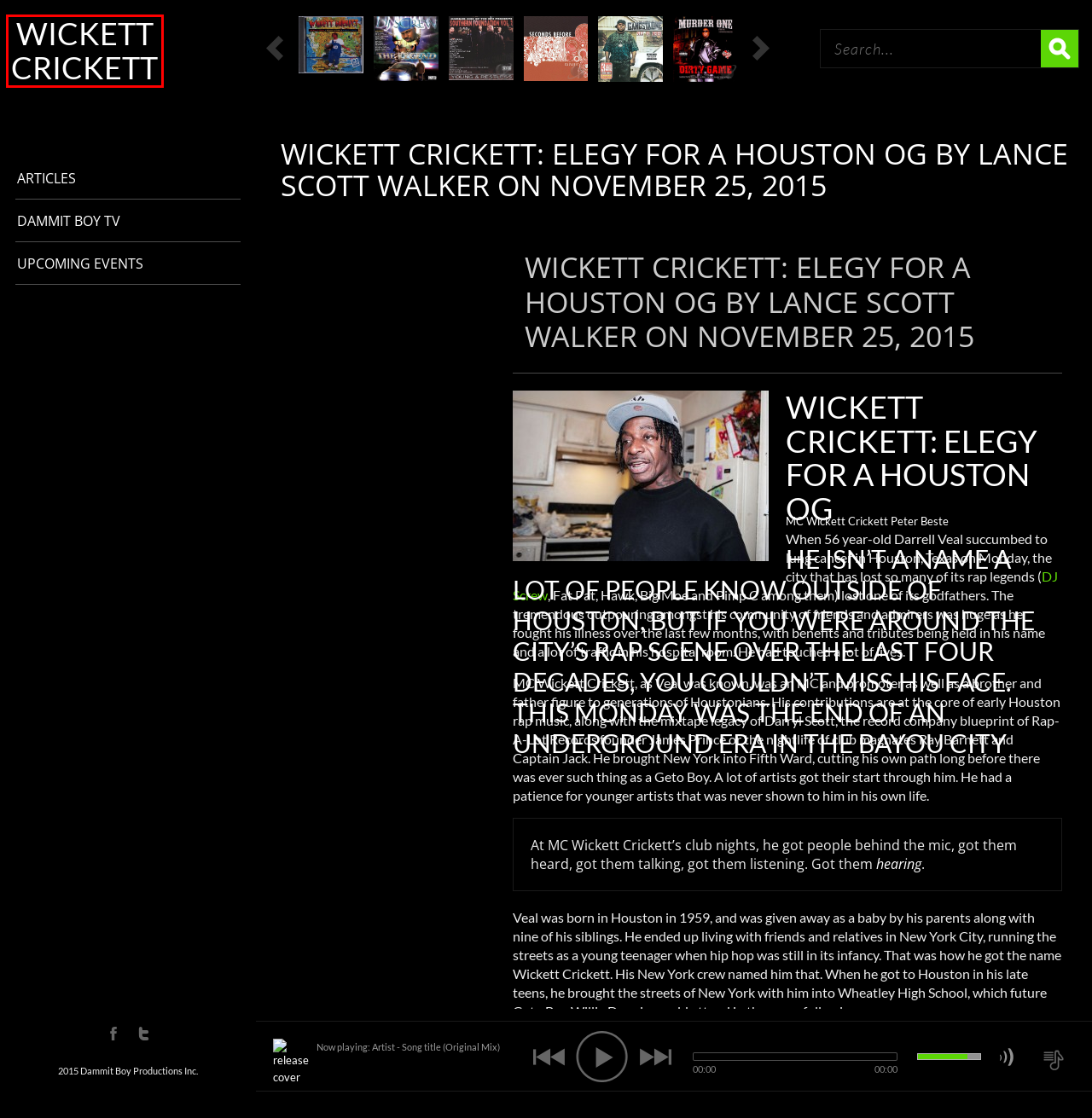Review the screenshot of a webpage that includes a red bounding box. Choose the most suitable webpage description that matches the new webpage after clicking the element within the red bounding box. Here are the candidates:
A. Articles – Wickett Crickett
B. Dammit Boy TV – Wickett Crickett
C. Gangsta One – Now Or Never – Wickett Crickett
D. Murder One – Dirty Game – Wickett Crickett
E. DJ Screw – The Legend – Wickett Crickett
F. Wickett Crickett
G. Ronald Vaughns – Briargate’s Freestyle Bully – Wickett Crickett
H. Murder One – Southern Foundation, Vol. 2: Young and Restless – Wickett Crickett

F